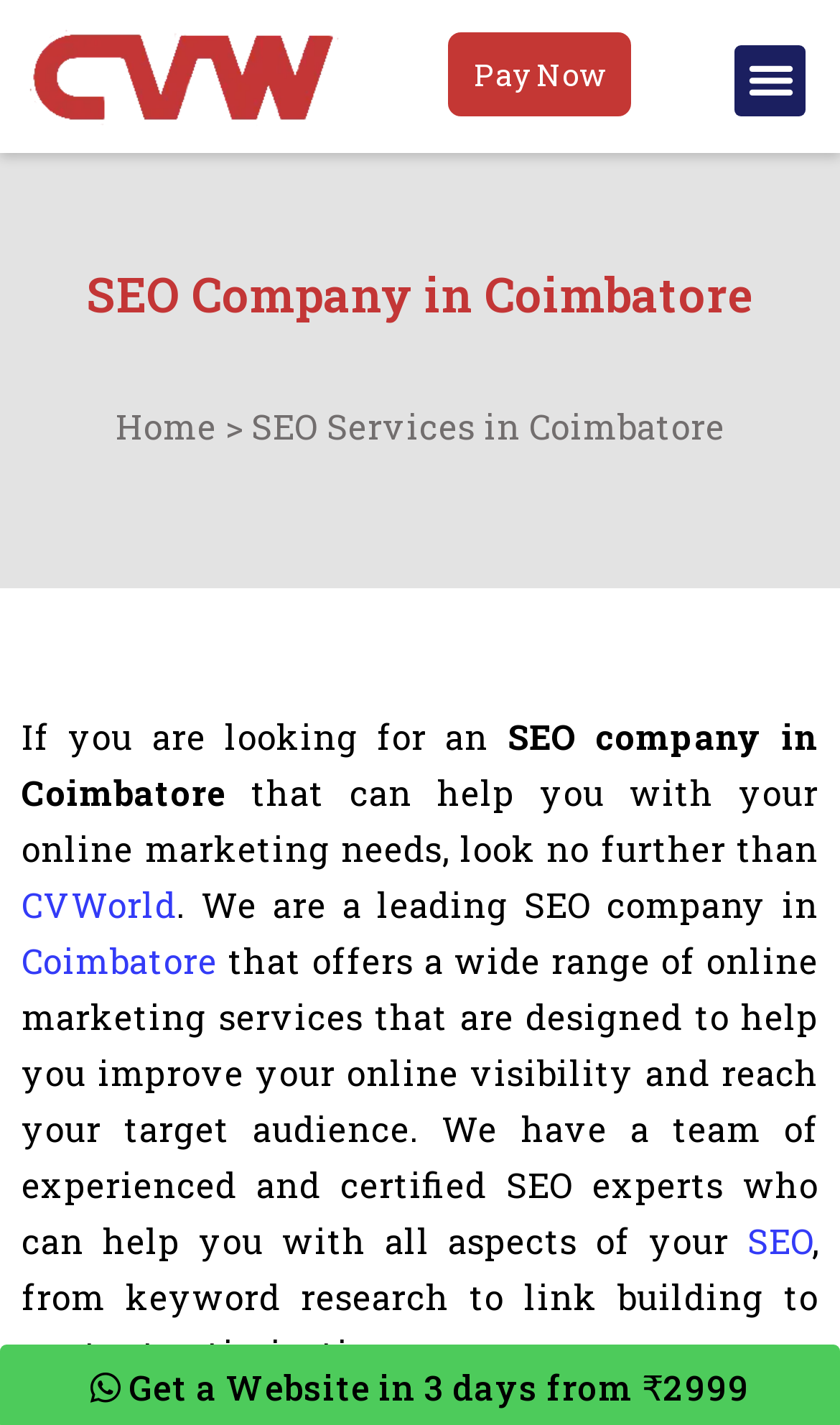From the details in the image, provide a thorough response to the question: What is the location of the SEO company?

I found the answer by looking at the text content of the webpage, specifically the sentence 'If you are looking for an SEO company in Coimbatore...' which mentions the location Coimbatore.